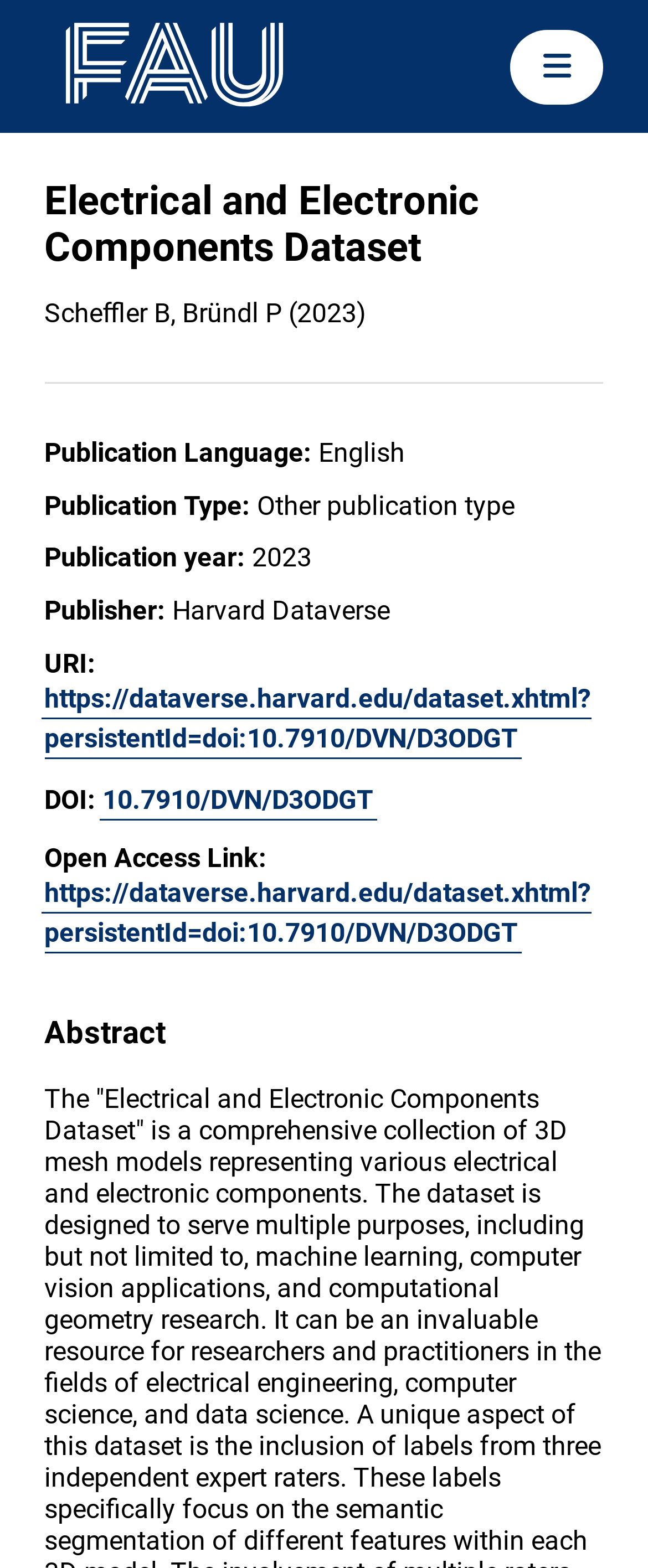Provide a short answer using a single word or phrase for the following question: 
What is the publisher of the dataset?

Harvard Dataverse